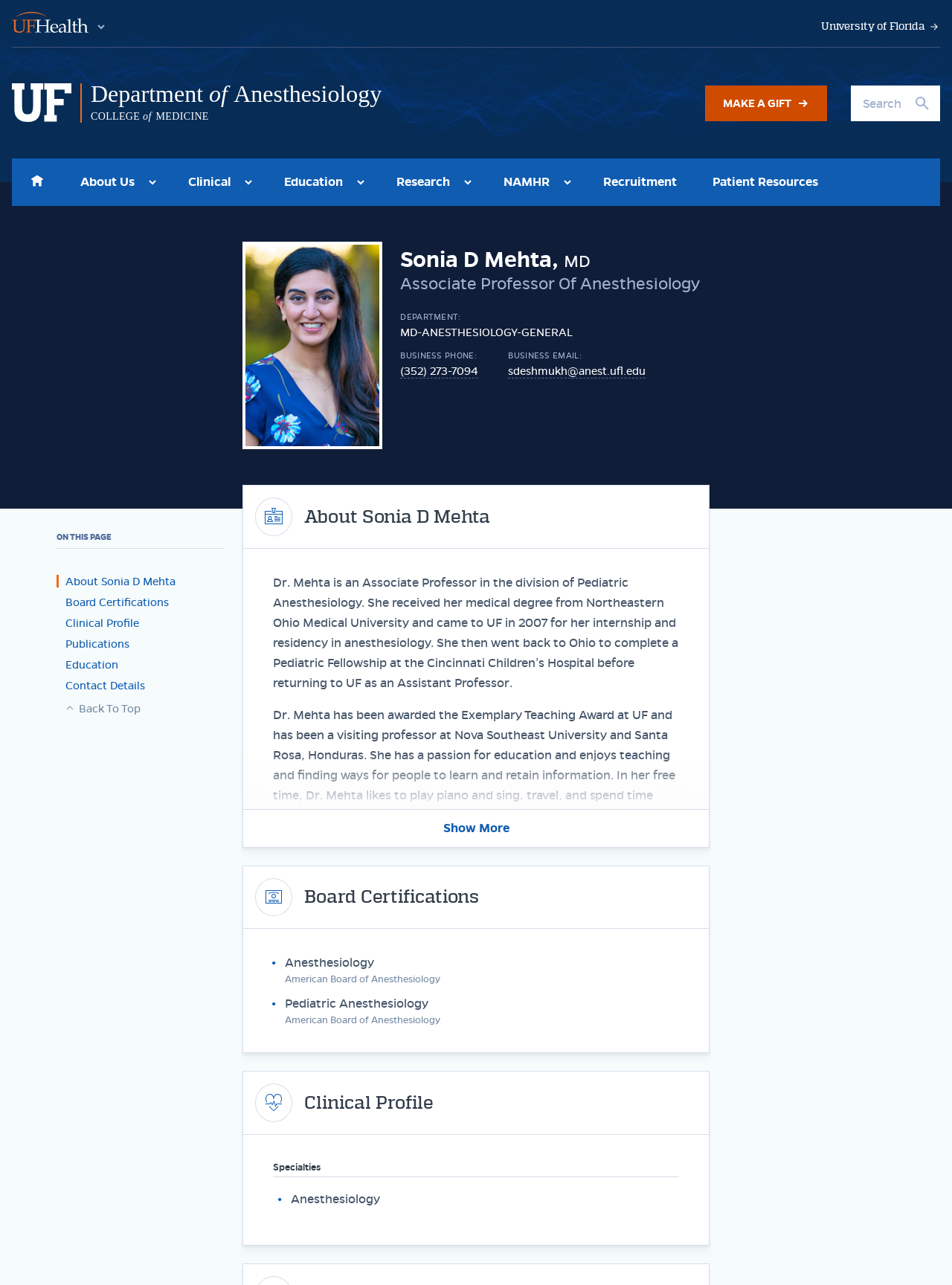Identify the bounding box coordinates of the element that should be clicked to fulfill this task: "View the main navigation menu". The coordinates should be provided as four float numbers between 0 and 1, i.e., [left, top, right, bottom].

[0.012, 0.123, 0.988, 0.16]